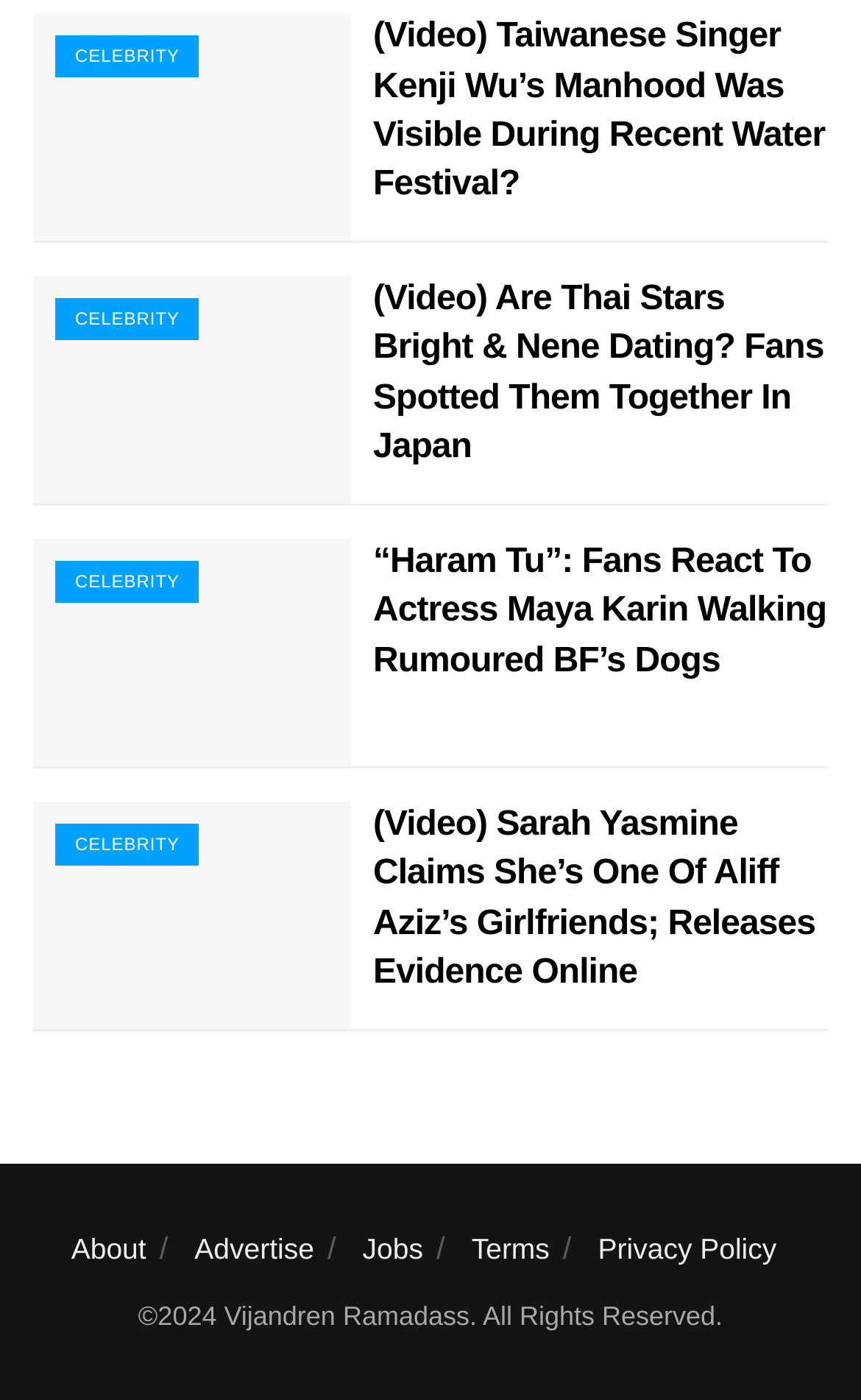Please find the bounding box coordinates in the format (top-left x, top-left y, bottom-right x, bottom-right y) for the given element description. Ensure the coordinates are floating point numbers between 0 and 1. Description: Celebrity

[0.064, 0.401, 0.232, 0.431]